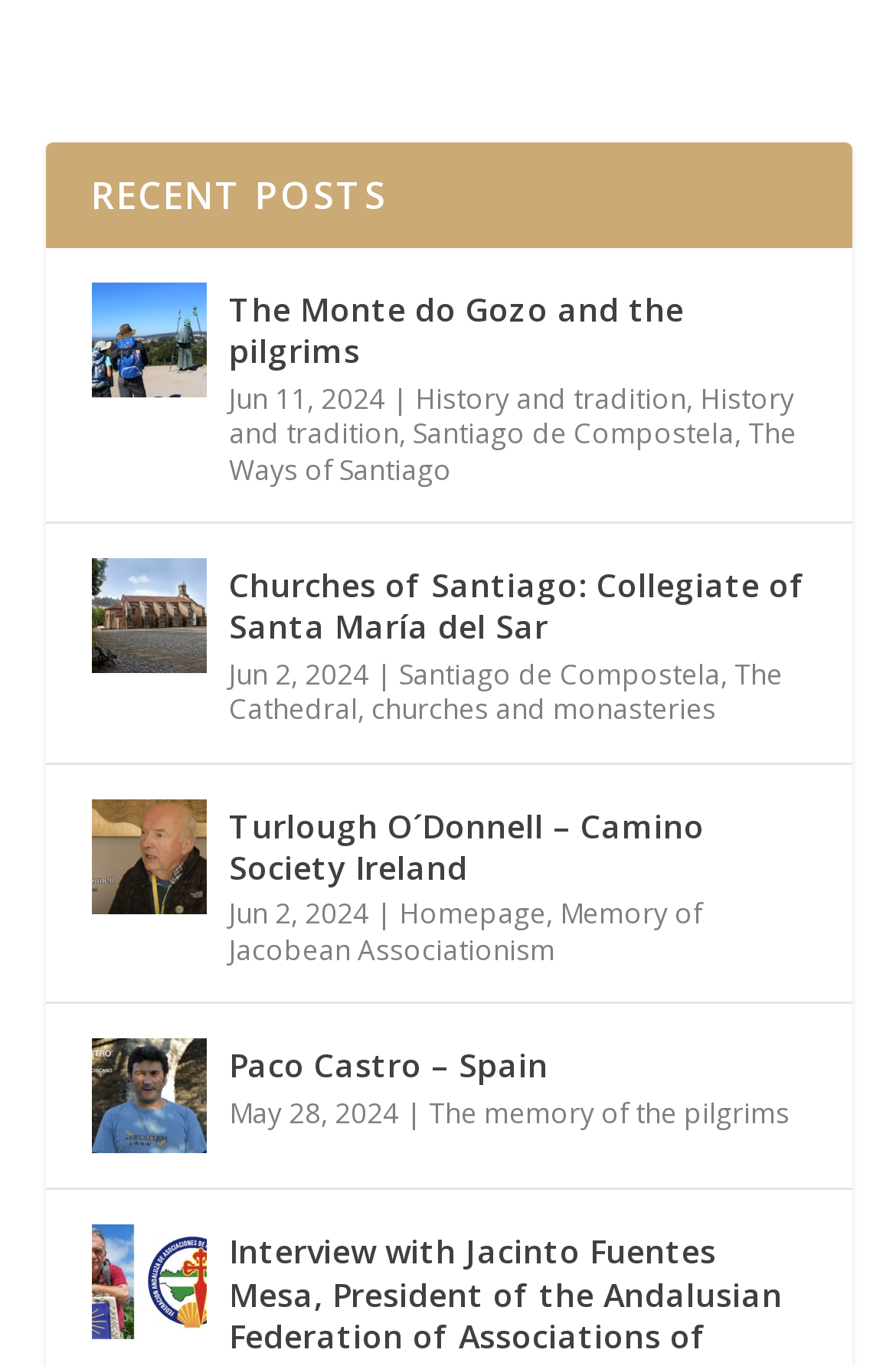Please identify the bounding box coordinates of where to click in order to follow the instruction: "Read the interview with Jacinto Fuentes Mesa, President of the Andalusian Federation of Associations of Friends of the Camino de Santiago".

[0.101, 0.897, 0.229, 0.981]